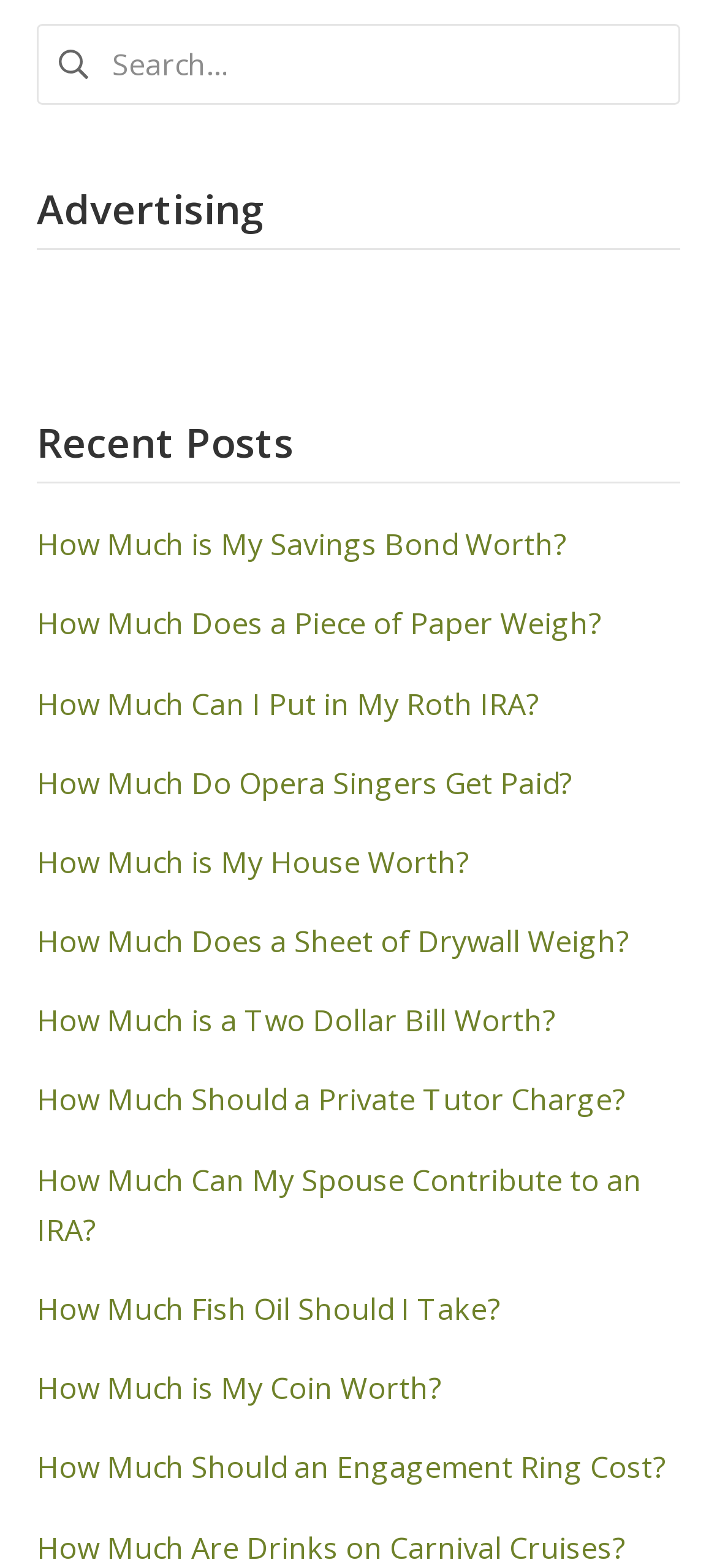Please determine the bounding box coordinates of the section I need to click to accomplish this instruction: "Click on 'Module 7: Create a Data-Driven Awareness Campaign'".

None